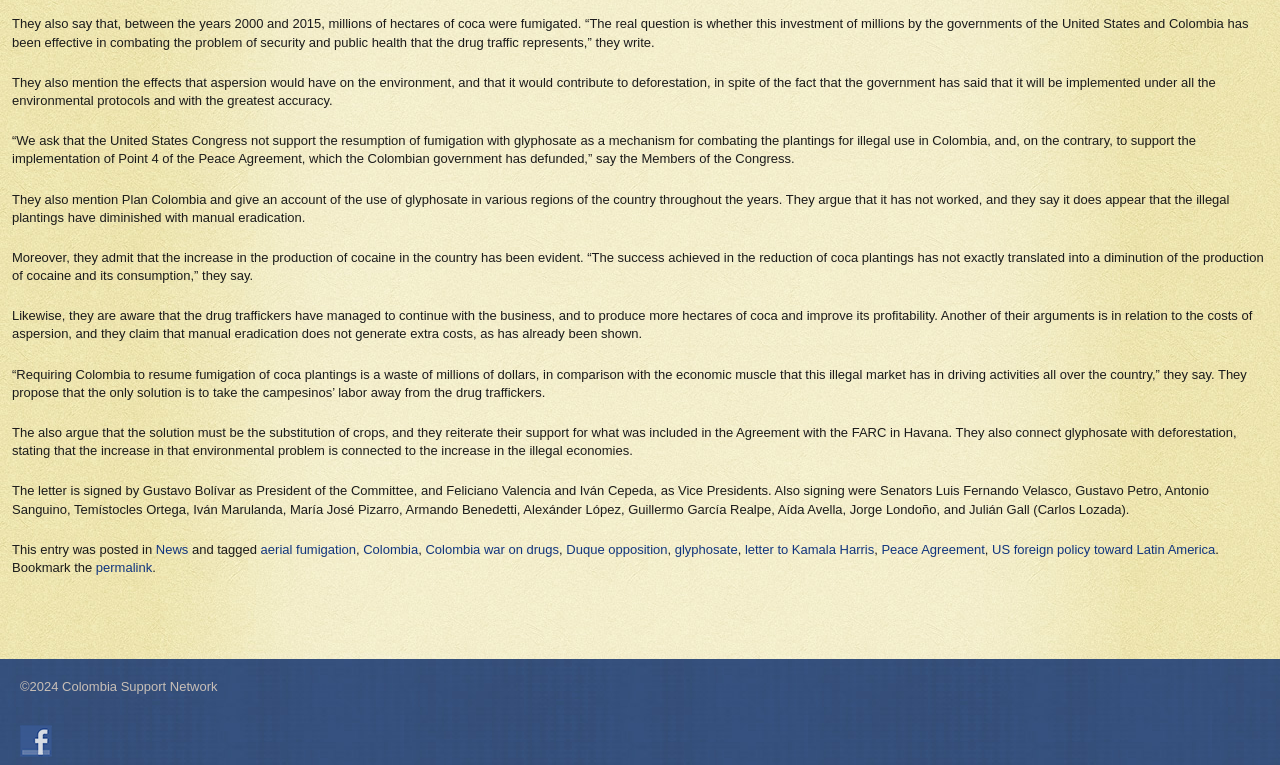Using the given element description, provide the bounding box coordinates (top-left x, top-left y, bottom-right x, bottom-right y) for the corresponding UI element in the screenshot: News

[0.122, 0.708, 0.147, 0.728]